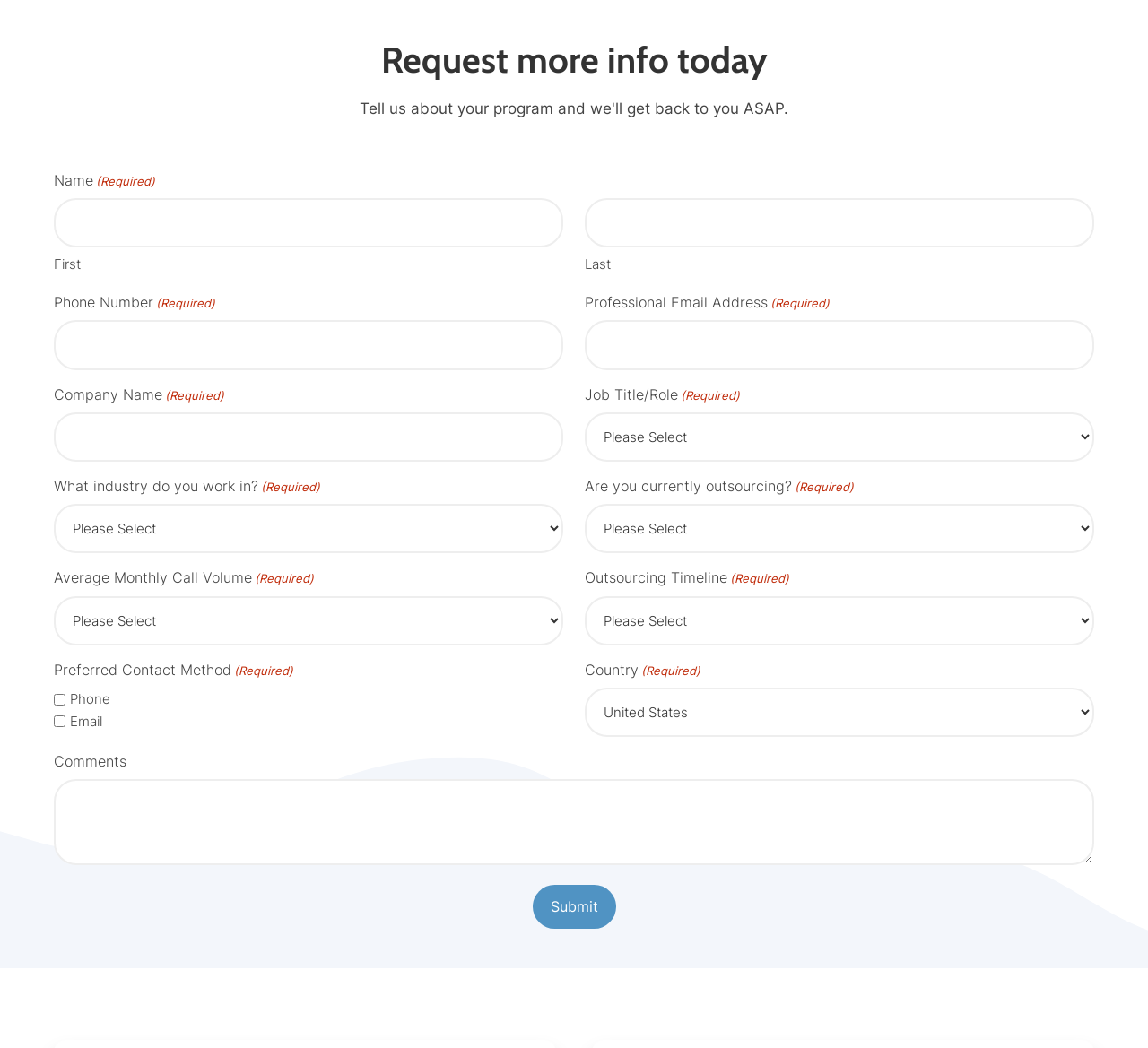Find the bounding box coordinates of the element's region that should be clicked in order to follow the given instruction: "Enter first name". The coordinates should consist of four float numbers between 0 and 1, i.e., [left, top, right, bottom].

[0.047, 0.189, 0.491, 0.236]